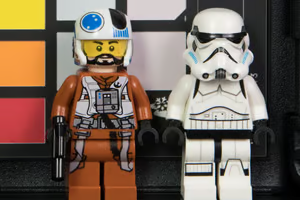Using the elements shown in the image, answer the question comprehensively: What is the purpose of the color swatches in the background?

The vibrant color swatches in the background serve as a tool for photographic color calibration, which is mentioned in the caption as a way to present the figures for detailed visual analysis.